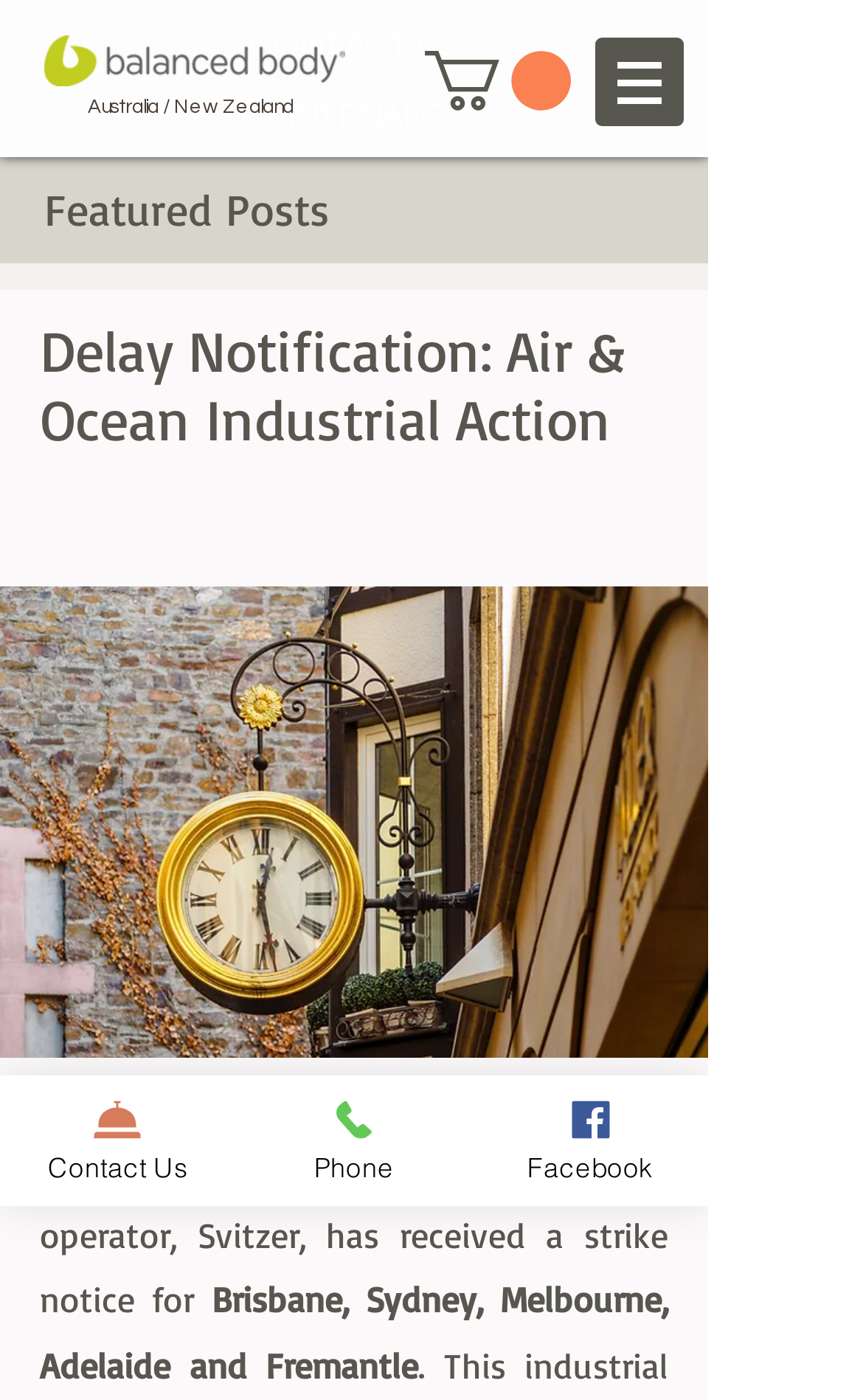Locate and provide the bounding box coordinates for the HTML element that matches this description: "Phone".

[0.274, 0.768, 0.547, 0.861]